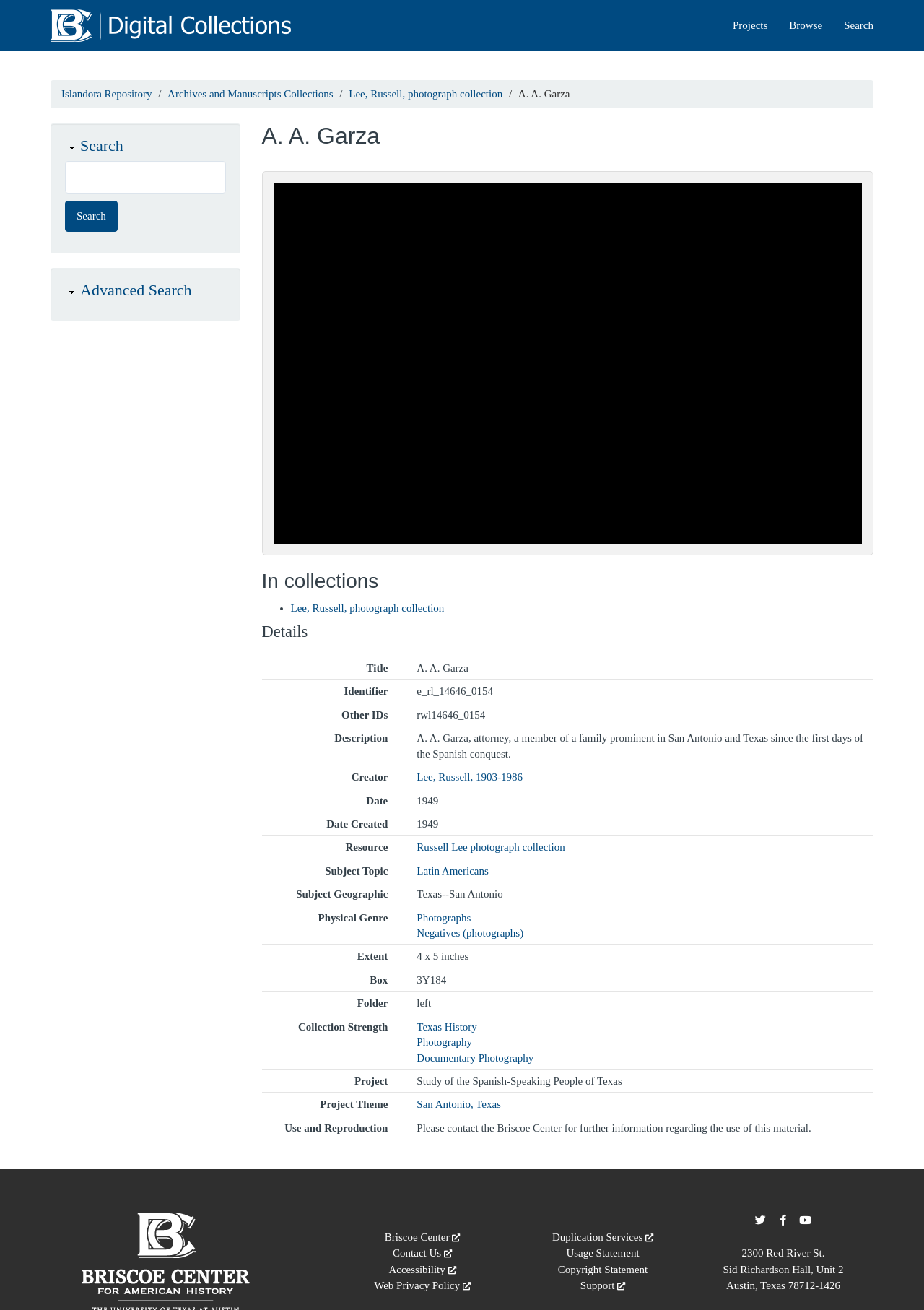Pinpoint the bounding box coordinates of the area that should be clicked to complete the following instruction: "Go to Home". The coordinates must be given as four float numbers between 0 and 1, i.e., [left, top, right, bottom].

[0.055, 0.007, 0.327, 0.032]